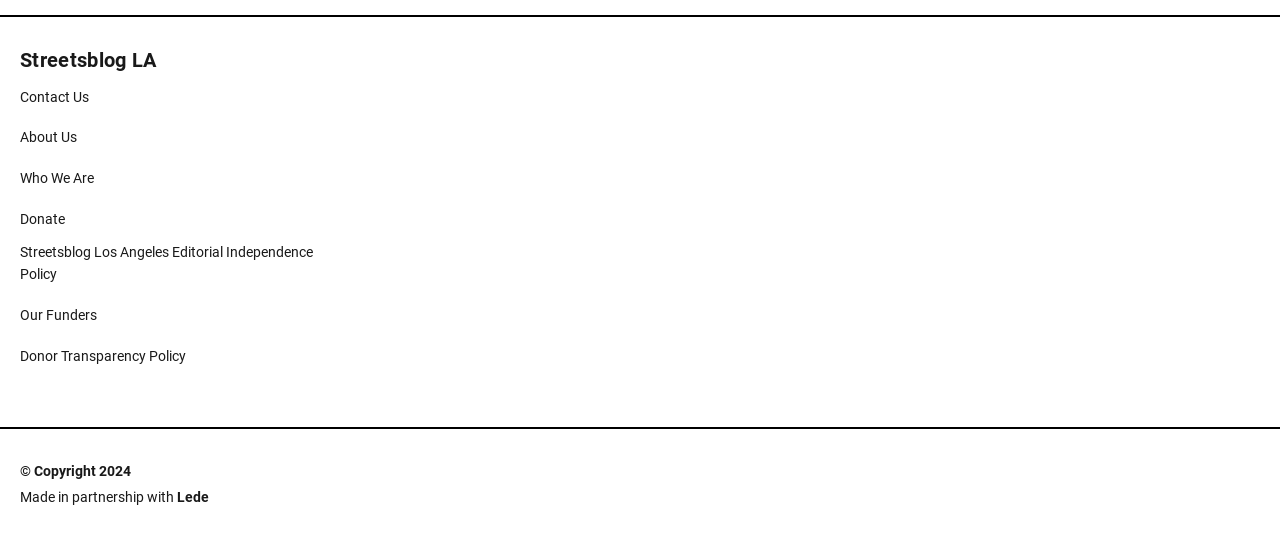Indicate the bounding box coordinates of the clickable region to achieve the following instruction: "visit our partner Lede."

[0.138, 0.904, 0.163, 0.933]